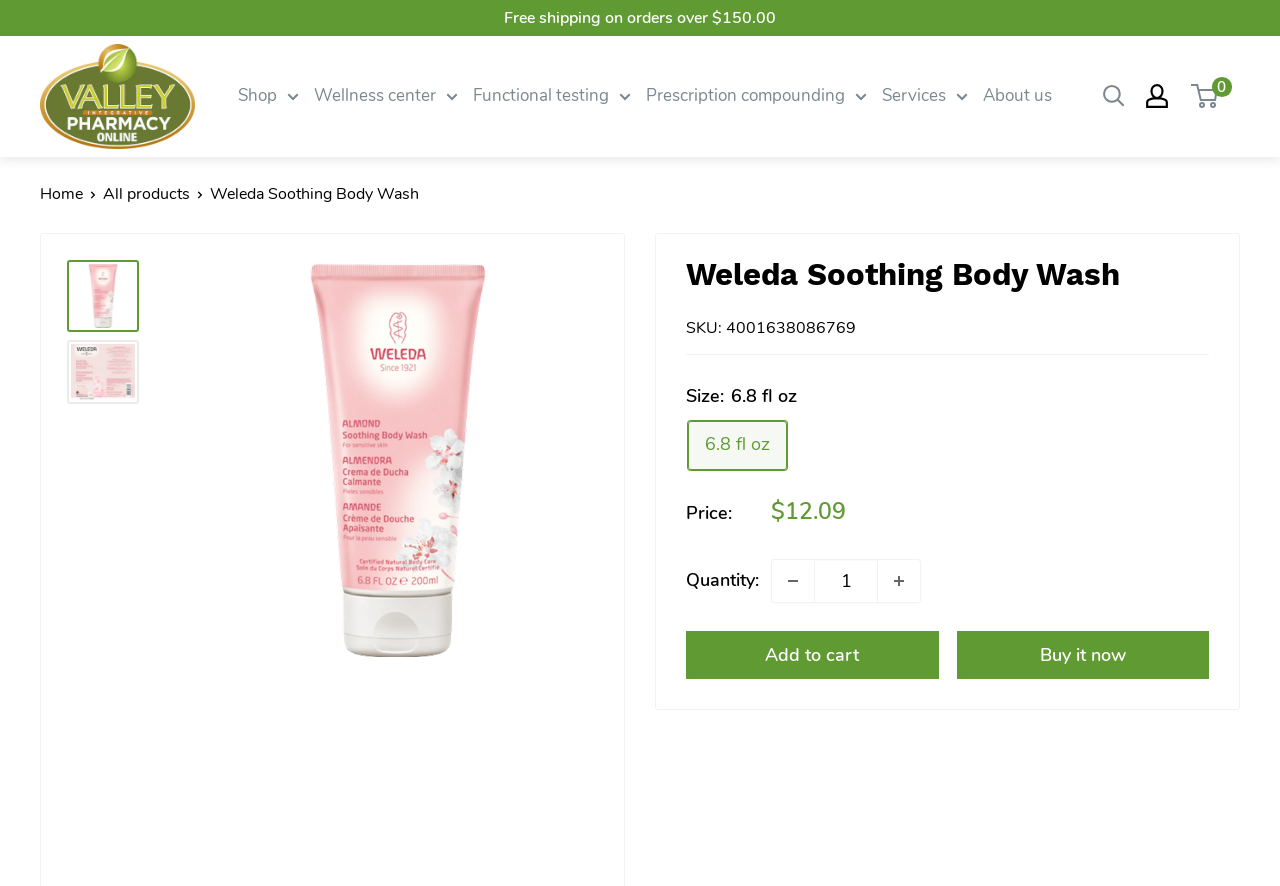Specify the bounding box coordinates of the region I need to click to perform the following instruction: "Go to the Software page". The coordinates must be four float numbers in the range of 0 to 1, i.e., [left, top, right, bottom].

None